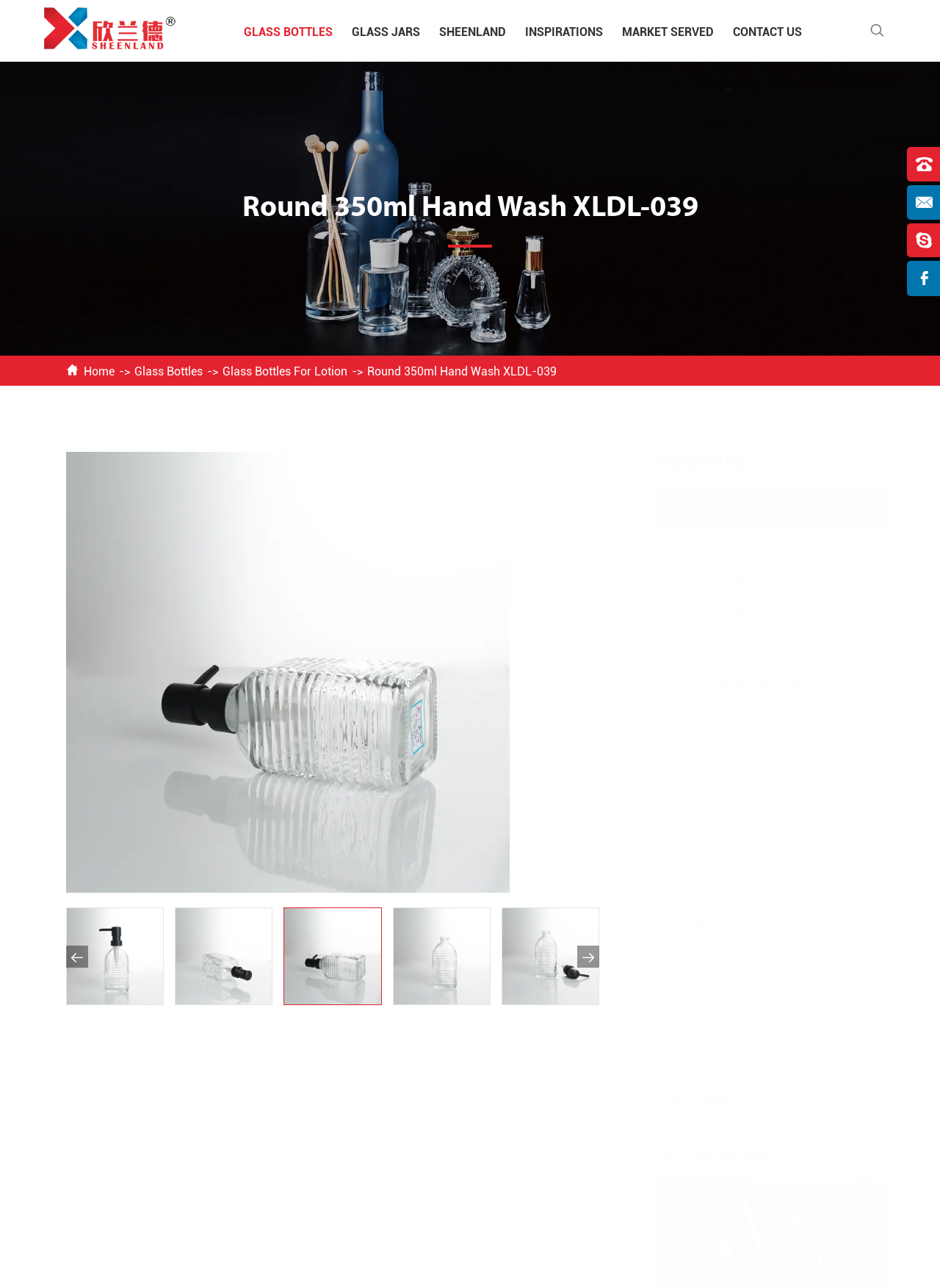Determine the bounding box coordinates of the clickable region to execute the instruction: "View the 'Round 350ml Hand Wash XLDL-039' product". The coordinates should be four float numbers between 0 and 1, denoted as [left, top, right, bottom].

[0.0, 0.048, 1.0, 0.276]